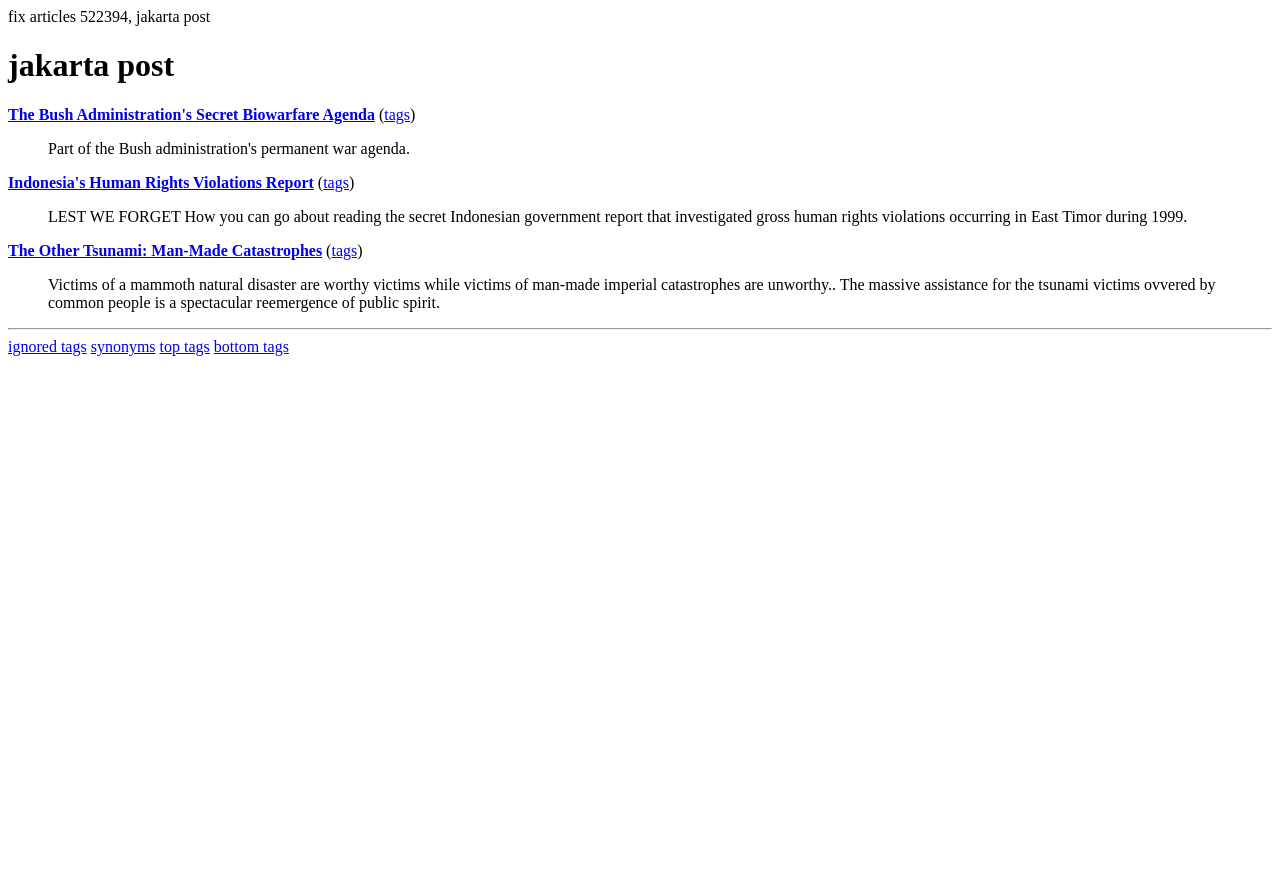Please identify the bounding box coordinates of the clickable area that will allow you to execute the instruction: "view the article about Indonesia's Human Rights Violations Report".

[0.006, 0.194, 0.245, 0.213]